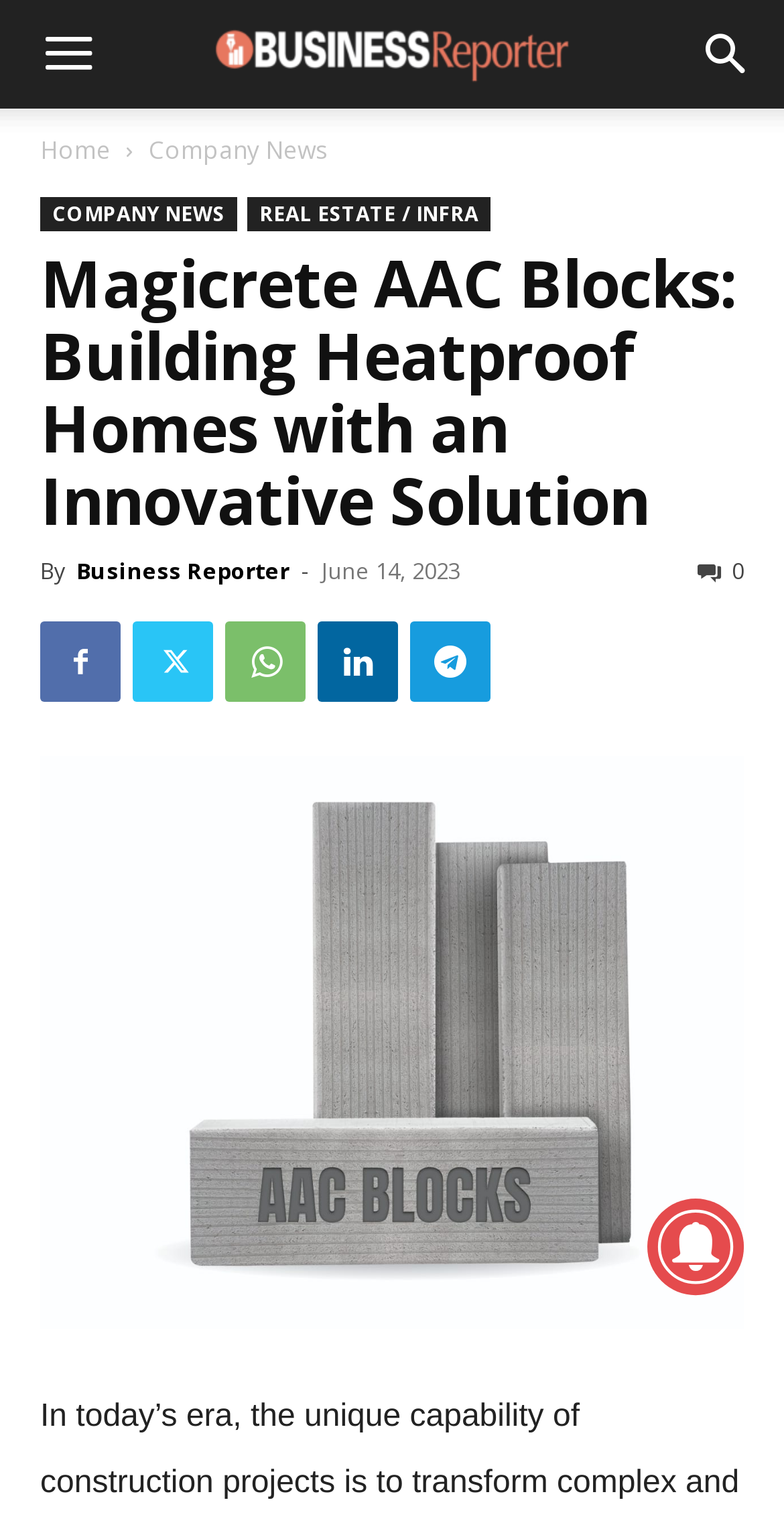Describe in detail what you see on the webpage.

The webpage appears to be an article page from Business Reporter, with a focus on construction projects and innovative solutions. At the top left, there is a "Menu" button, and at the top right, there is a "Search" button. Below these buttons, there are links to "Home" and "Company News", with the latter having sub-links to "COMPANY NEWS" and "REAL ESTATE / INFRA".

The main content of the page is a news article titled "Magicrete AAC Blocks: Building Heatproof Homes with an Innovative Solution", which is displayed prominently in the center of the page. The article title is accompanied by a byline "By Business Reporter" and a publication date "June 14, 2023". There are also social media links below the article title, represented by icons.

The article itself is displayed below the title, with a large image taking up most of the page. The image is likely related to the article's content, possibly showing Magicrete AAC Blocks in use.

At the bottom right of the page, there is a smaller image, which may be a logo or a advertisement. Overall, the page has a clean layout, with clear headings and concise text, making it easy to navigate and read.